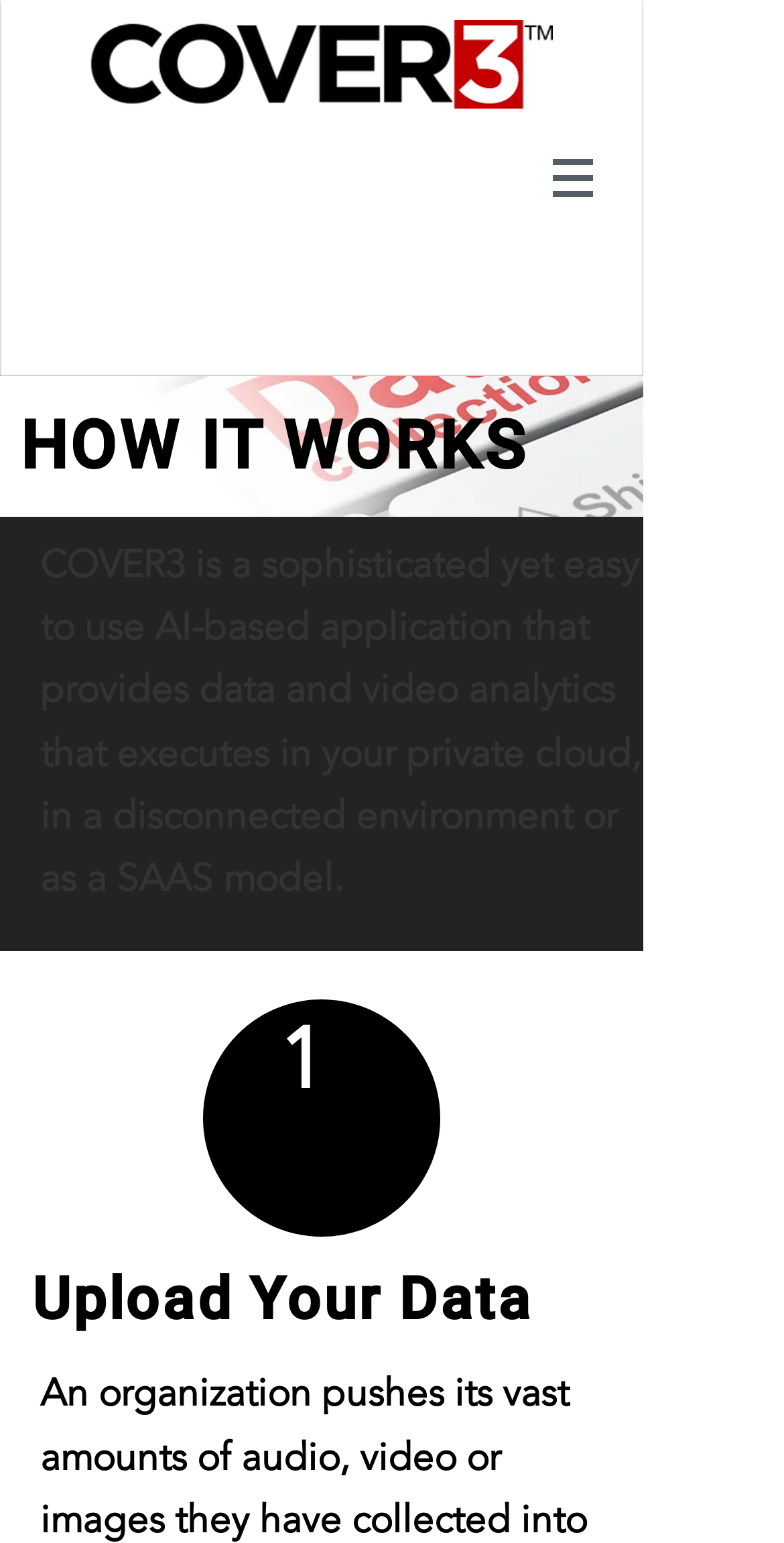Please analyze the image and provide a thorough answer to the question:
What is the format of the data analytics provided by COVER3?

The webpage describes COVER3 as providing 'data and video analytics', indicating that the format of the analytics is both video and data.